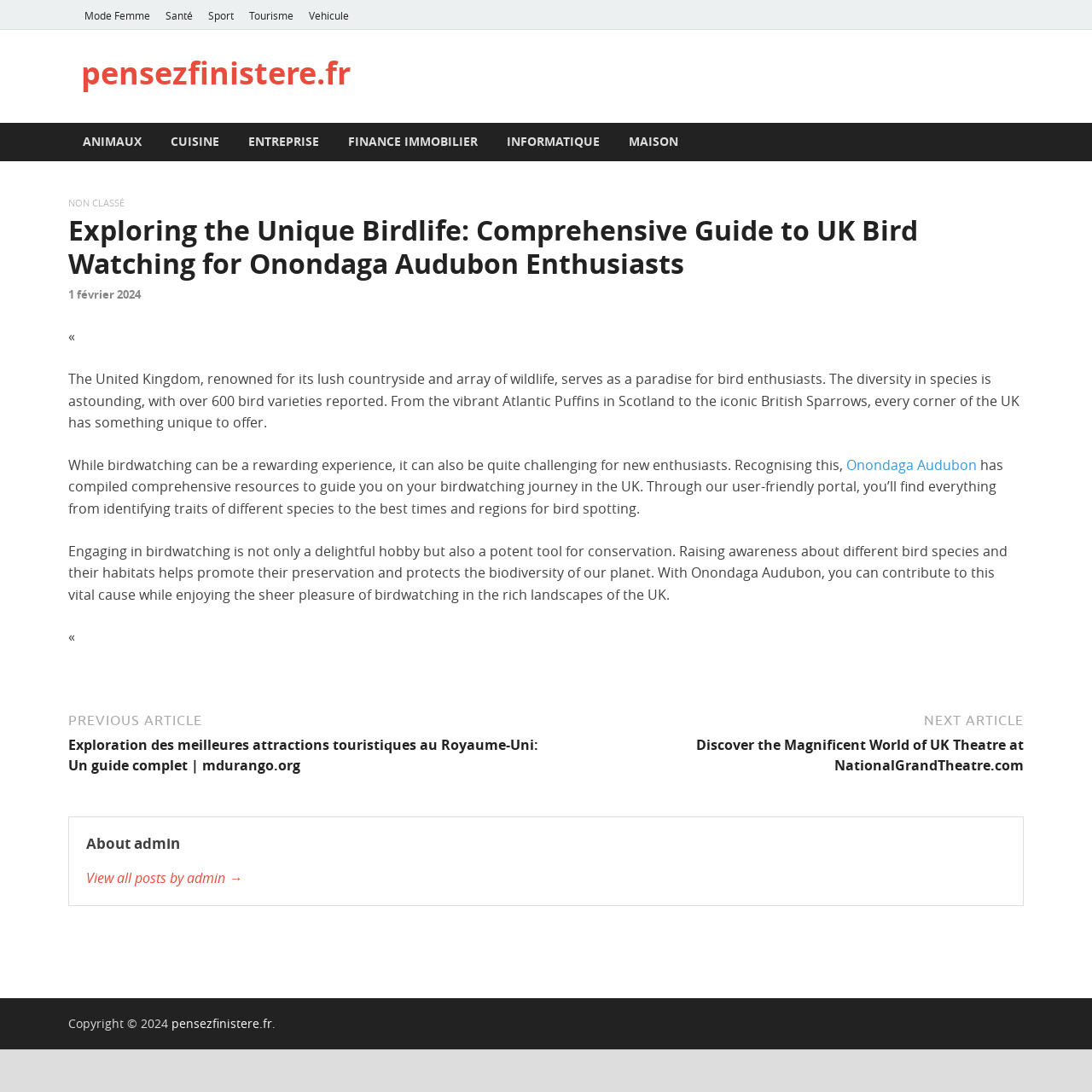Given the element description, predict the bounding box coordinates in the format (top-left x, top-left y, bottom-right x, bottom-right y), using floating point numbers between 0 and 1: 1 février 20241 février 2024

[0.062, 0.262, 0.129, 0.276]